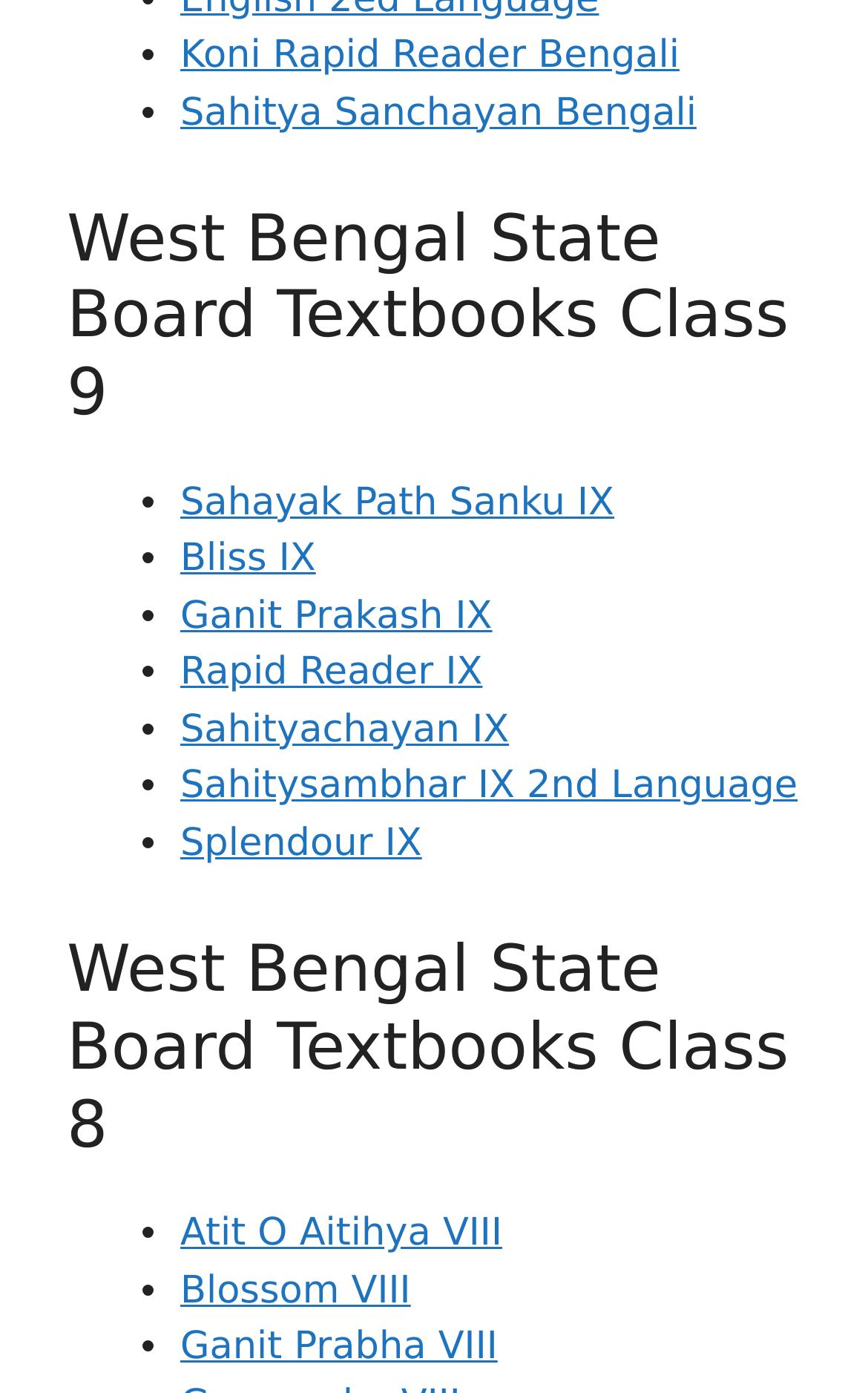Bounding box coordinates are specified in the format (top-left x, top-left y, bottom-right x, bottom-right y). All values are floating point numbers bounded between 0 and 1. Please provide the bounding box coordinate of the region this sentence describes: Sahityachayan IX

[0.208, 0.508, 0.586, 0.54]